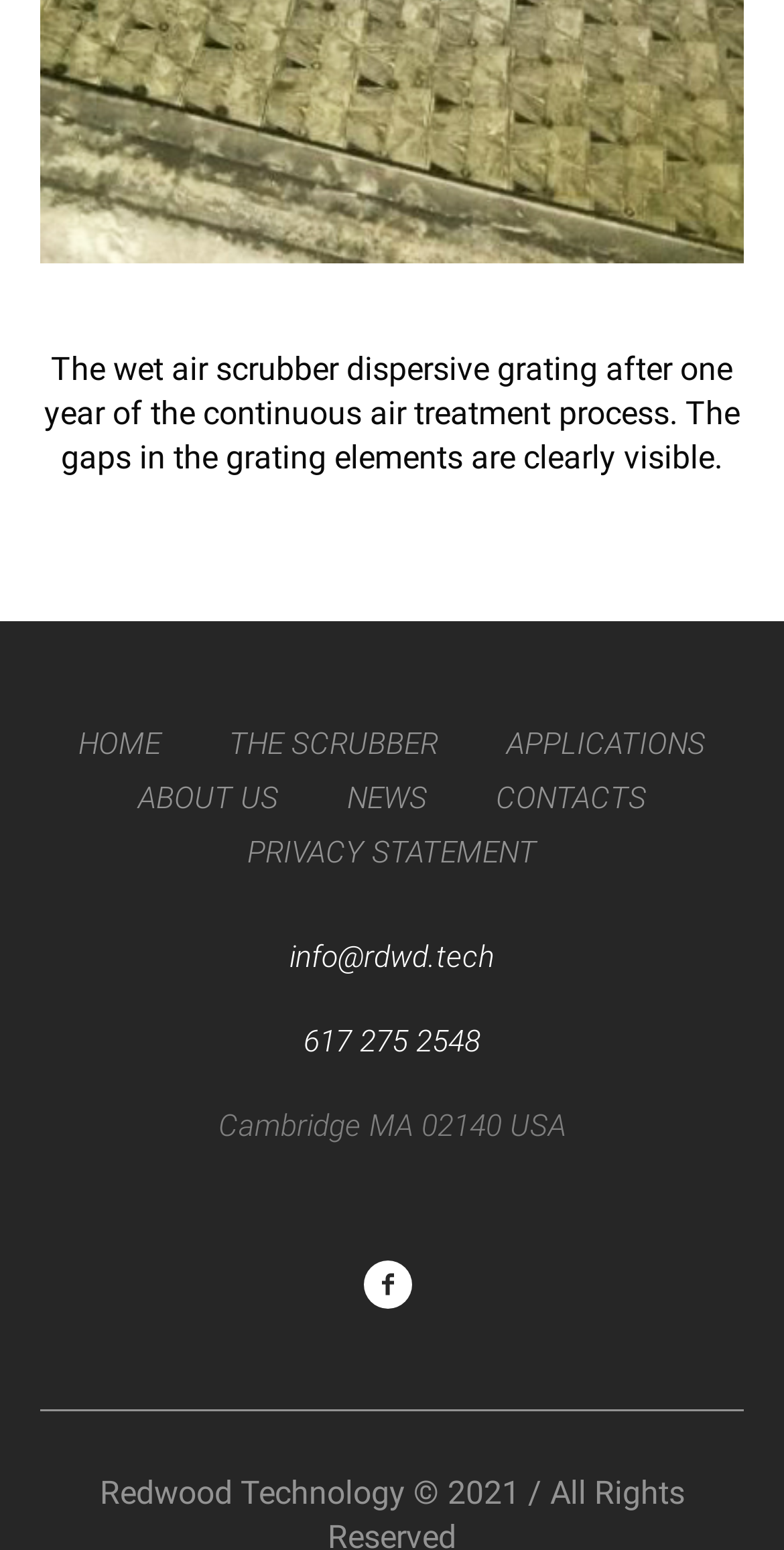Based on what you see in the screenshot, provide a thorough answer to this question: What is the topic of the image description?

The image description is about the wet air scrubber dispersive grating after one year of continuous air treatment process, so the topic is wet air scrubber.